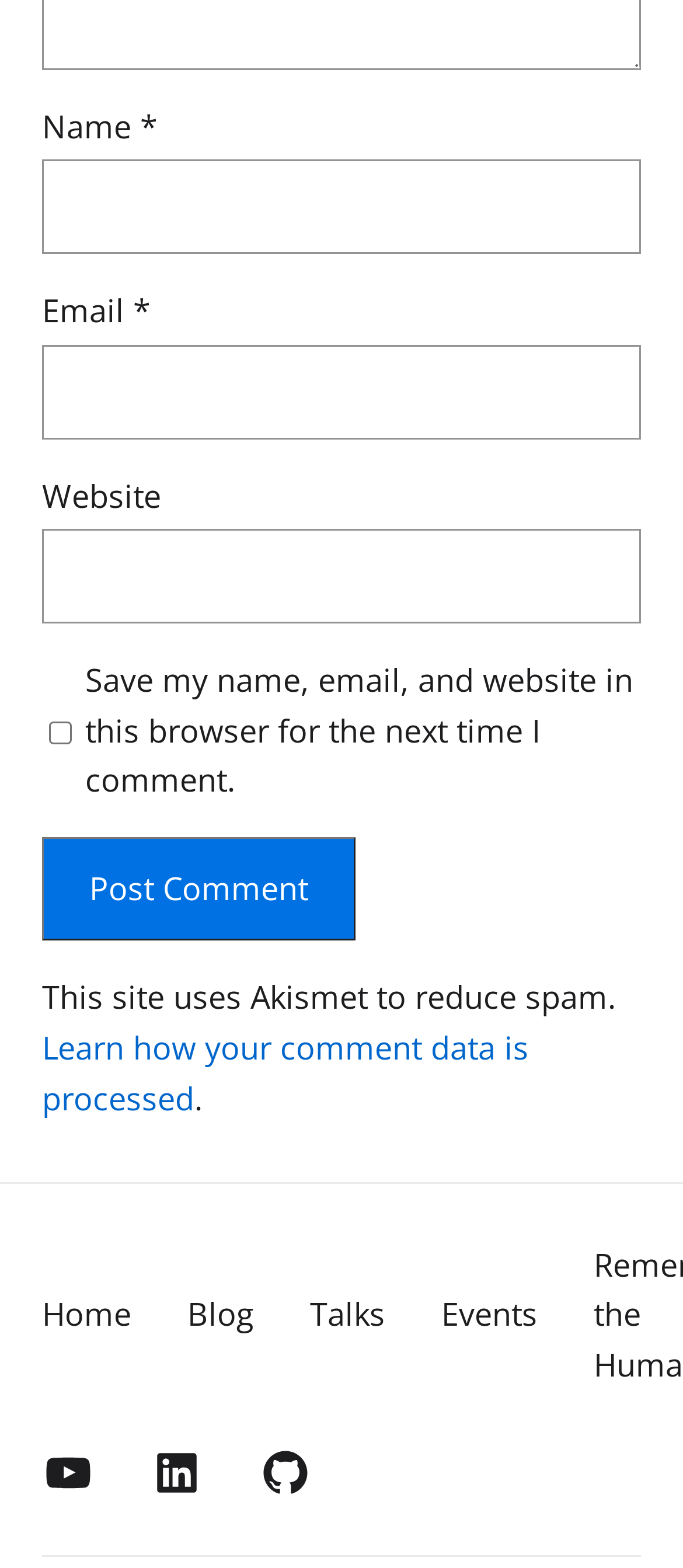Provide the bounding box coordinates in the format (top-left x, top-left y, bottom-right x, bottom-right y). All values are floating point numbers between 0 and 1. Determine the bounding box coordinate of the UI element described as: Events

[0.646, 0.815, 0.787, 0.847]